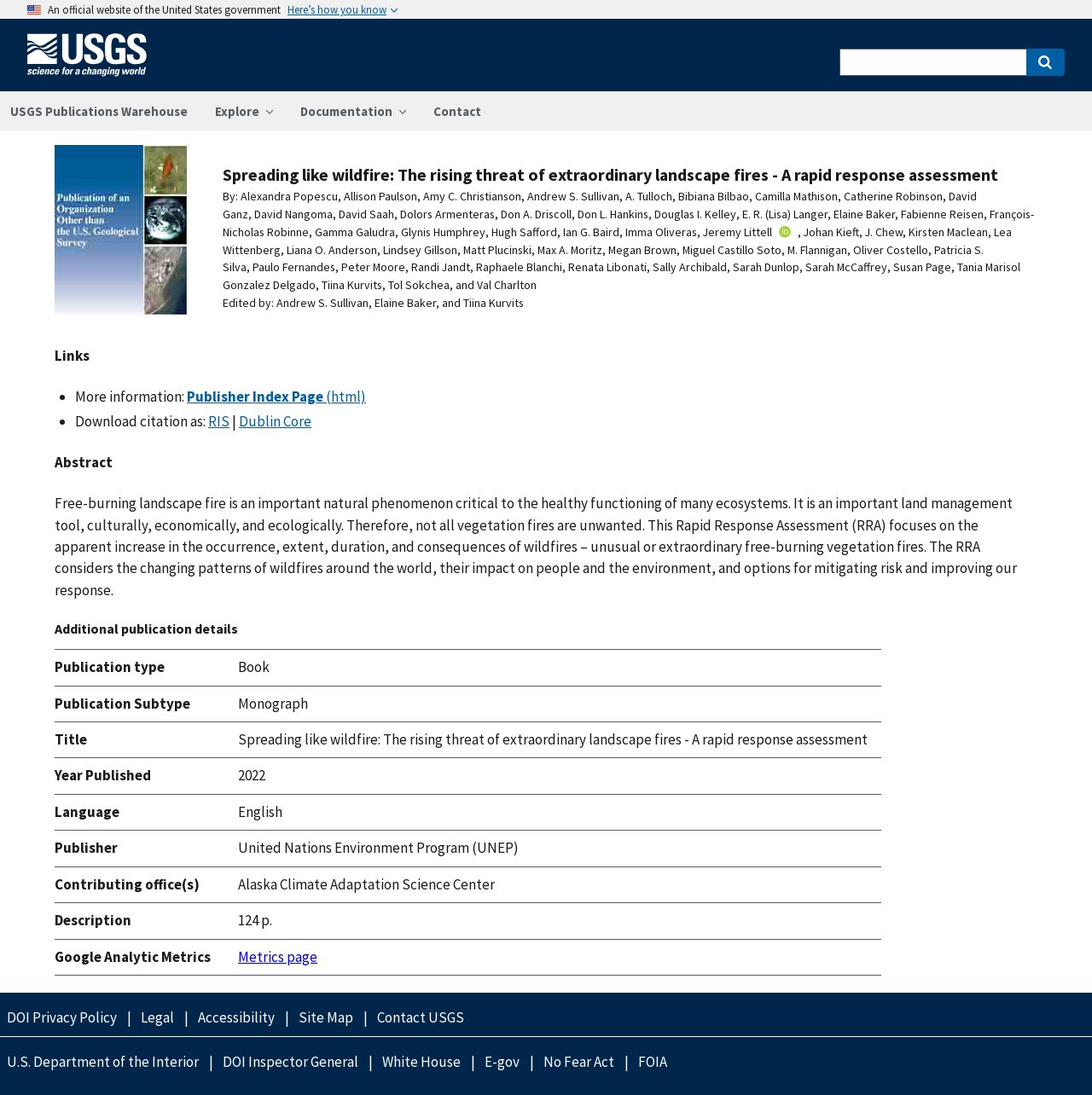Please identify the bounding box coordinates for the region that you need to click to follow this instruction: "Click the 'Home' link".

[0.025, 0.061, 0.147, 0.078]